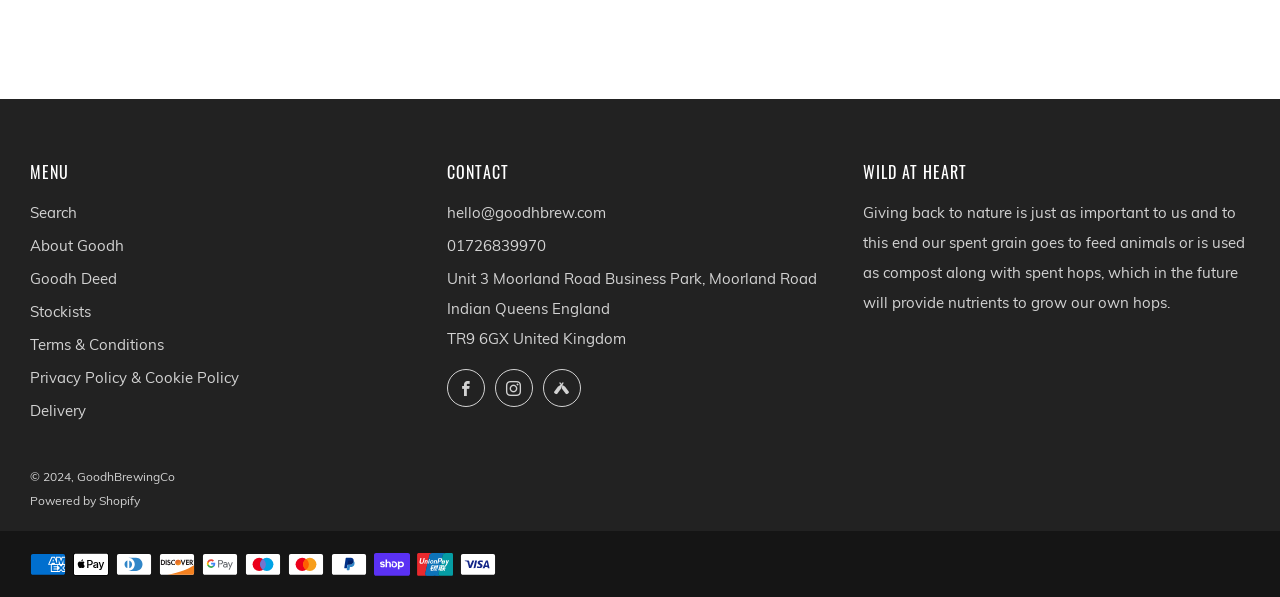What payment methods are accepted?
Answer the question with a single word or phrase by looking at the picture.

Multiple methods